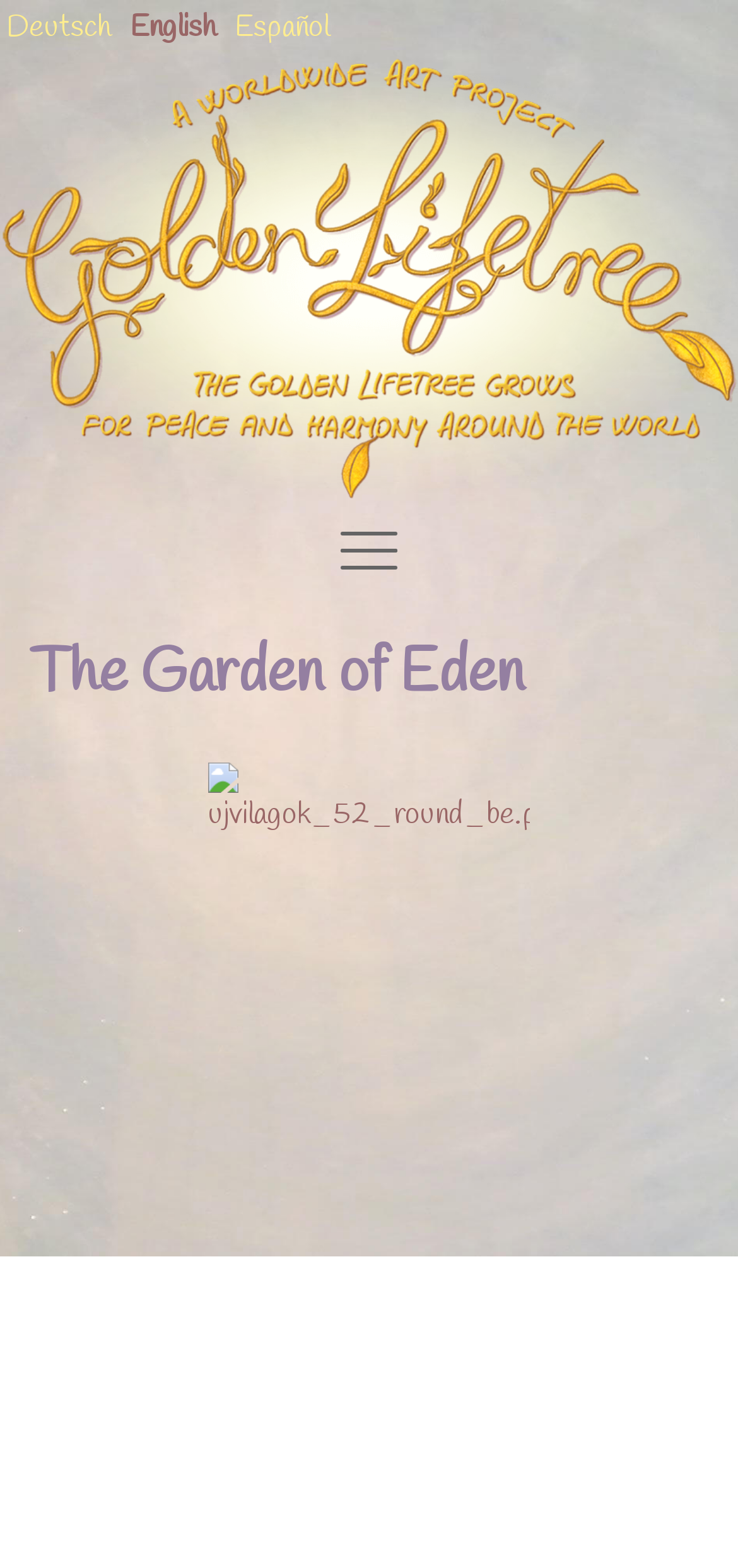What is the subtitle of the webpage?
Use the screenshot to answer the question with a single word or phrase.

The Garden of Eden